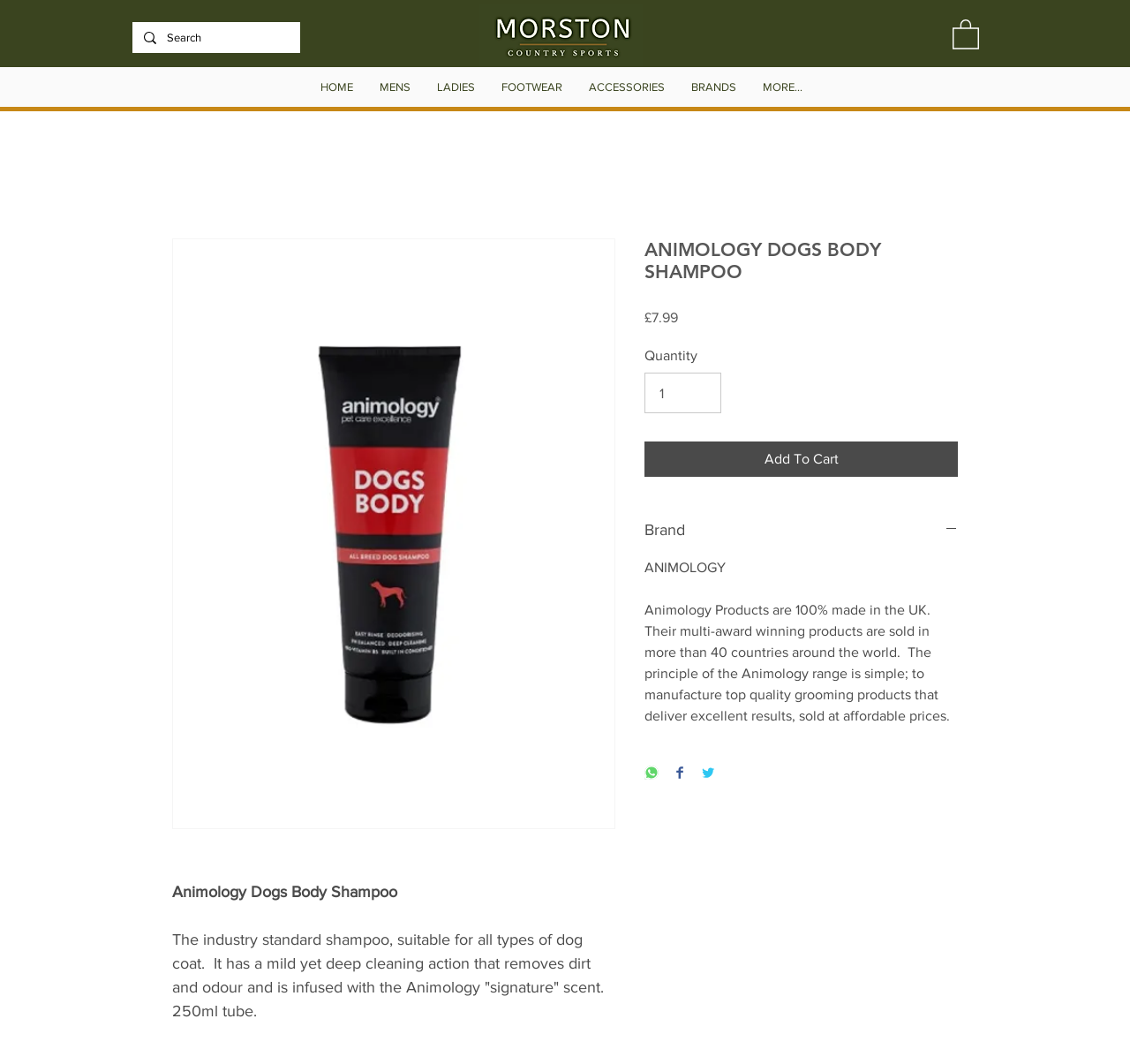Where are Animology products made?
Identify the answer in the screenshot and reply with a single word or phrase.

UK